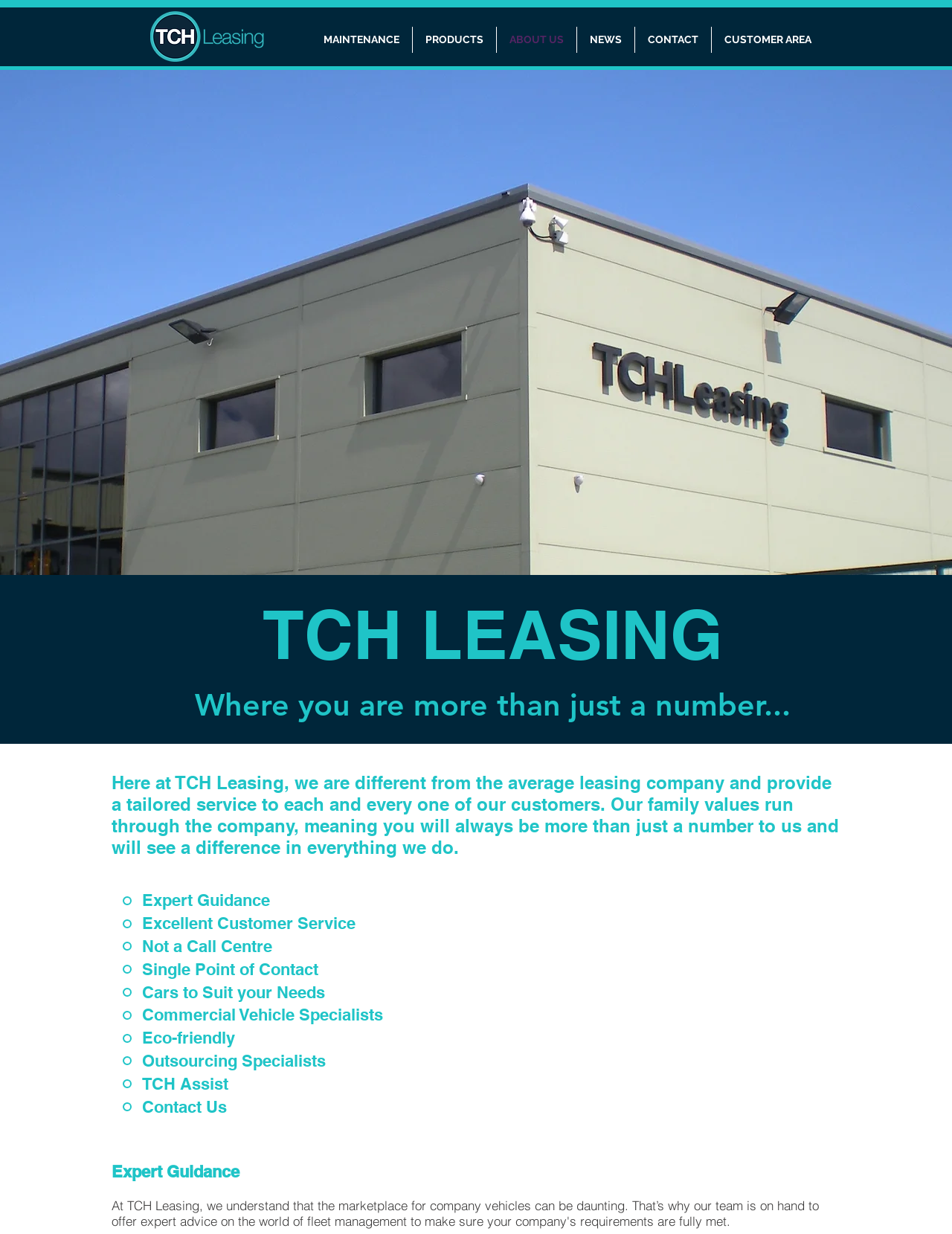Please determine the bounding box coordinates of the area that needs to be clicked to complete this task: 'Click on the 'MAINTENANCE' link'. The coordinates must be four float numbers between 0 and 1, formatted as [left, top, right, bottom].

[0.327, 0.022, 0.433, 0.043]